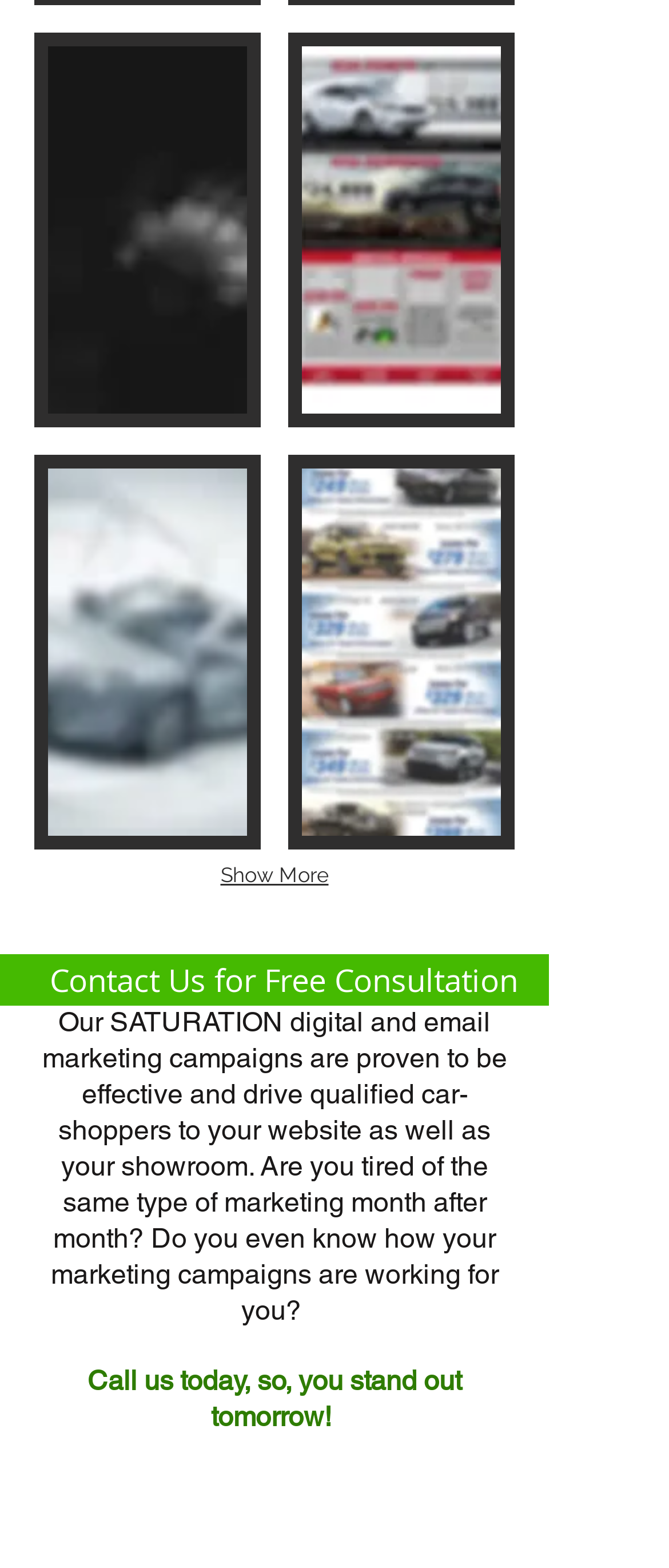Return the bounding box coordinates of the UI element that corresponds to this description: "Caruso-Fordpress to zoom". The coordinates must be given as four float numbers in the range of 0 and 1, [left, top, right, bottom].

[0.431, 0.29, 0.769, 0.542]